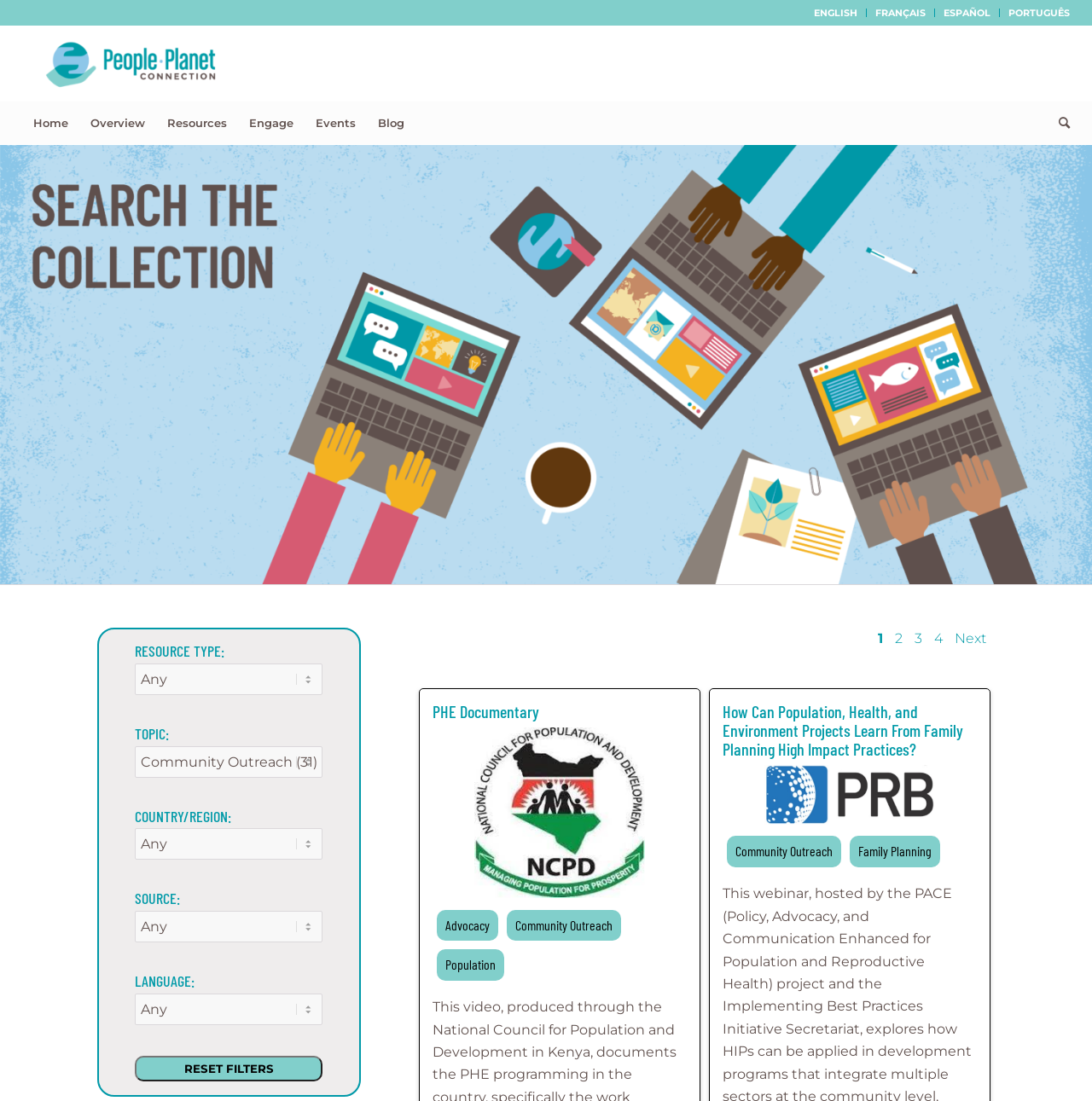Please provide a one-word or short phrase answer to the question:
What is the topic of the resource shown below the search filters?

PHE Documentary